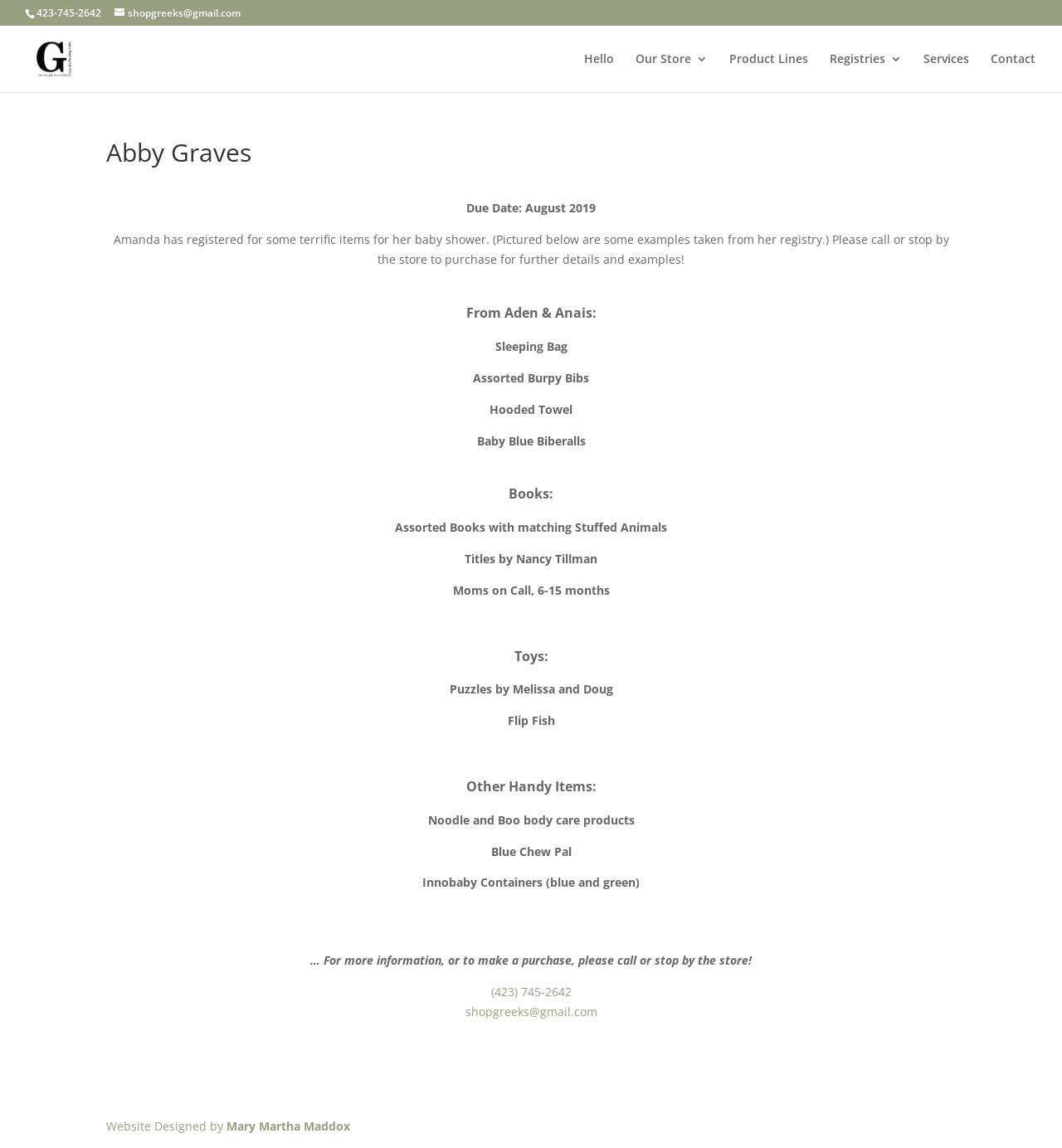Identify the bounding box of the UI component described as: "Our Store".

[0.598, 0.046, 0.666, 0.08]